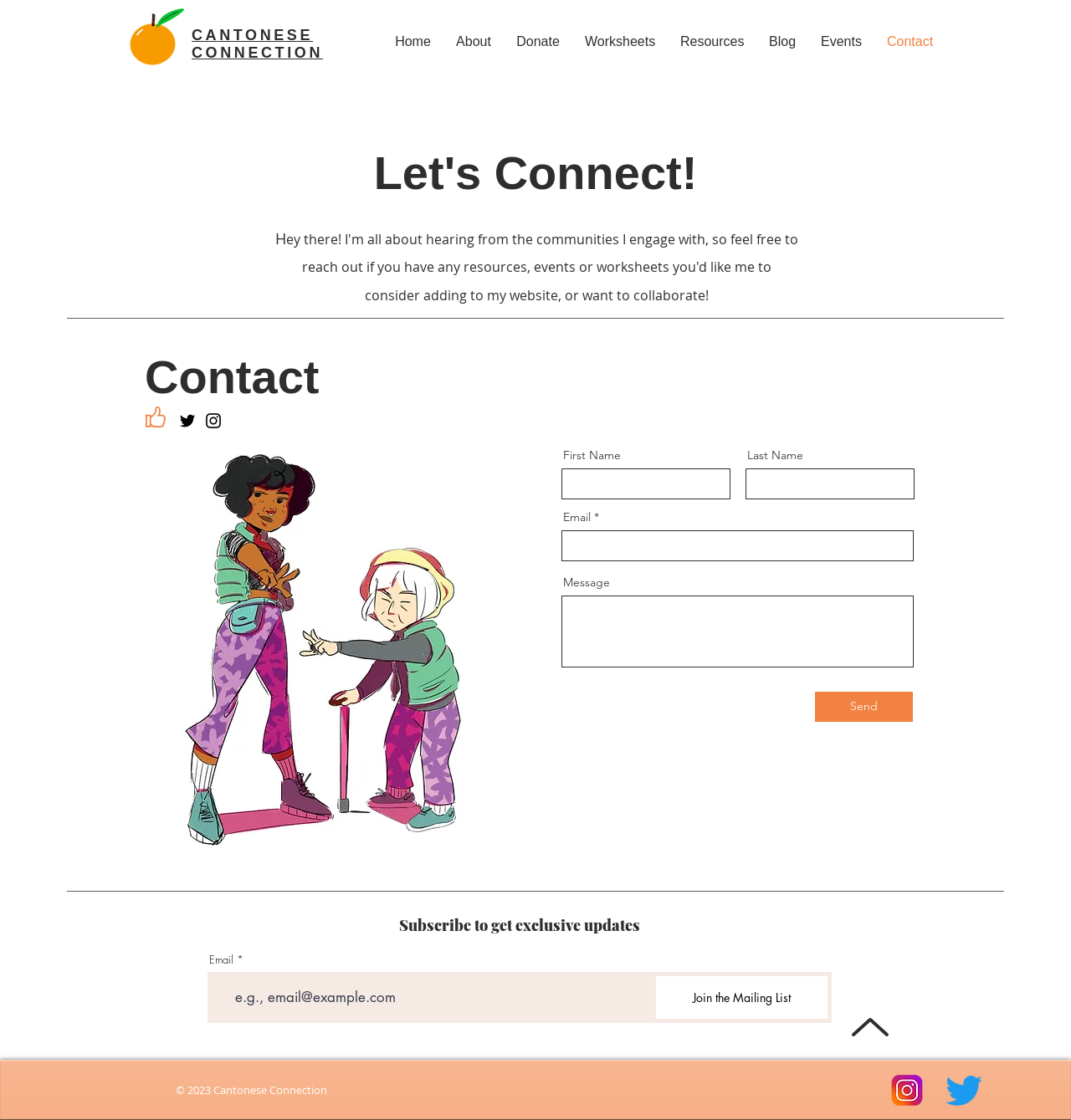Please locate the bounding box coordinates of the element that should be clicked to achieve the given instruction: "Click the Send button".

[0.761, 0.618, 0.852, 0.645]